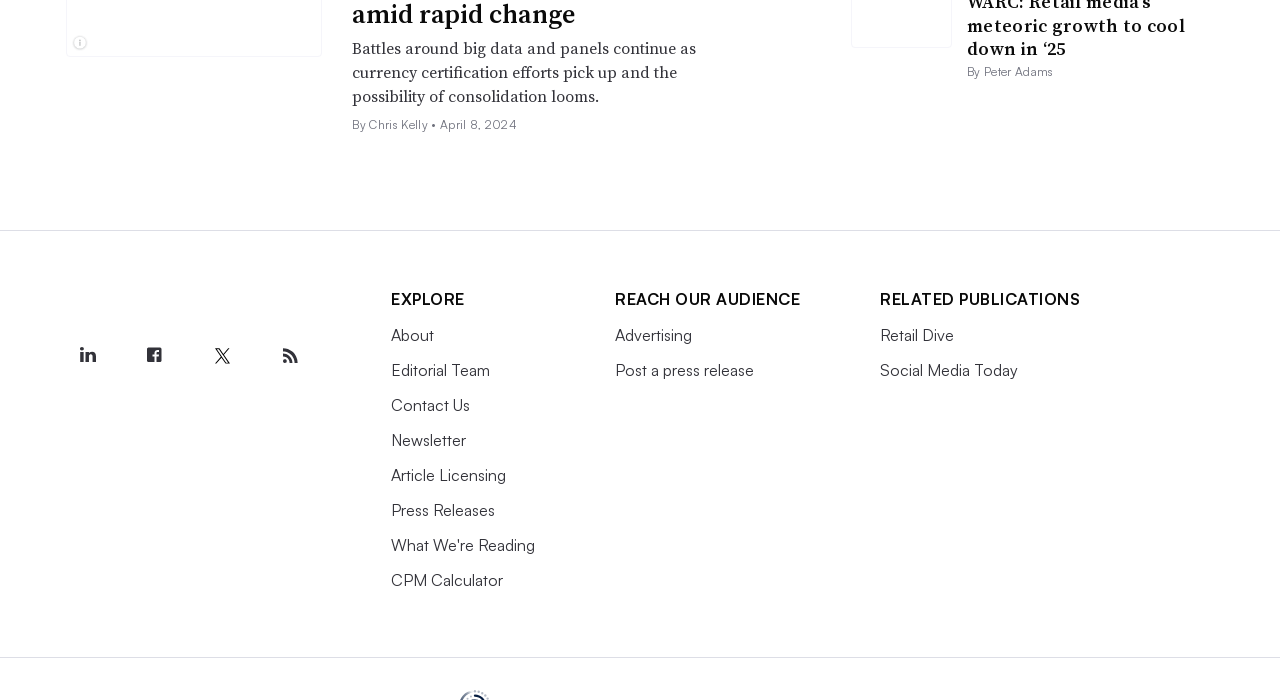Using the webpage screenshot and the element description Post a press release, determine the bounding box coordinates. Specify the coordinates in the format (top-left x, top-left y, bottom-right x, bottom-right y) with values ranging from 0 to 1.

[0.481, 0.515, 0.589, 0.543]